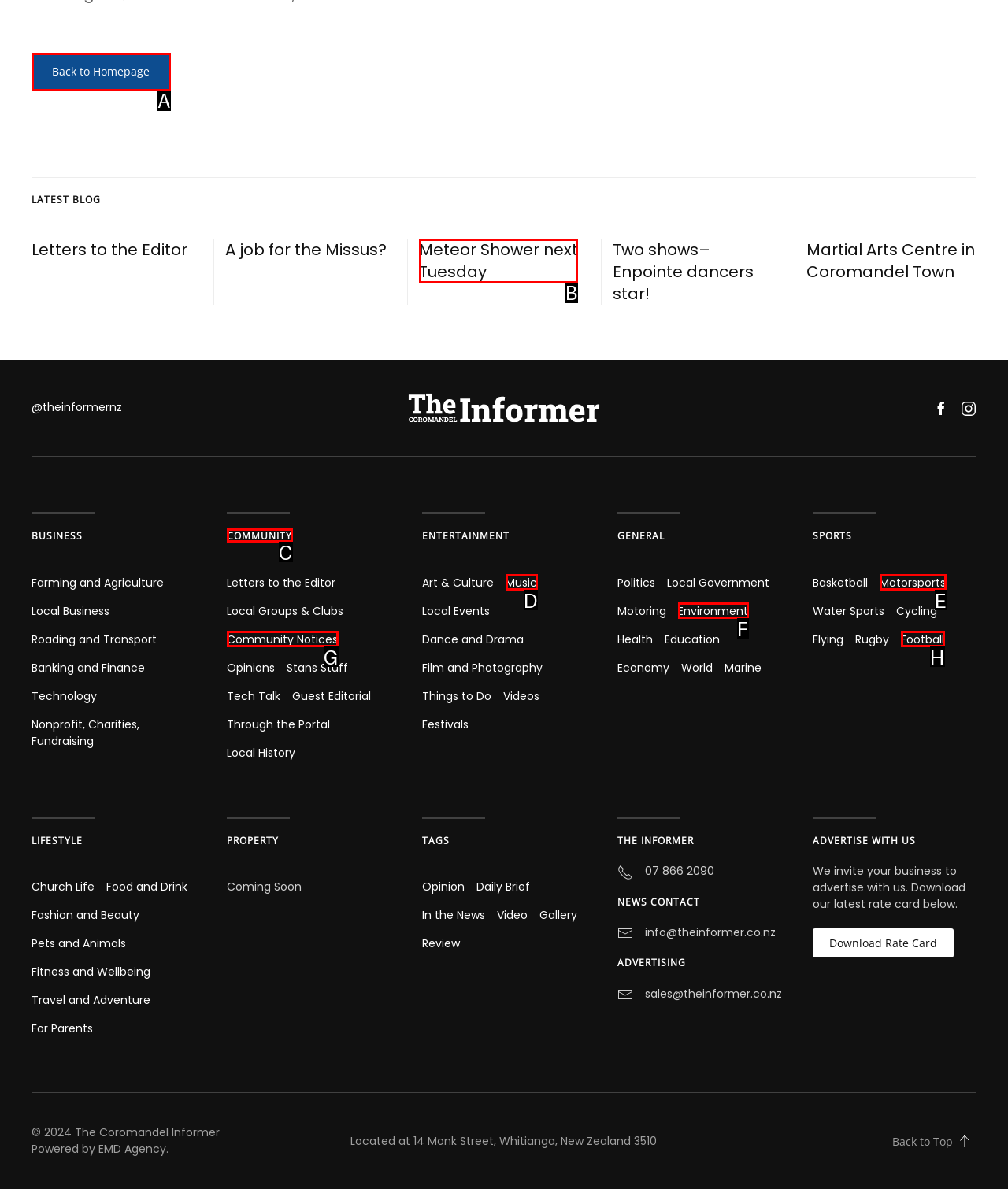Point out the HTML element I should click to achieve the following task: View 'Meteor Shower next Tuesday' Provide the letter of the selected option from the choices.

B